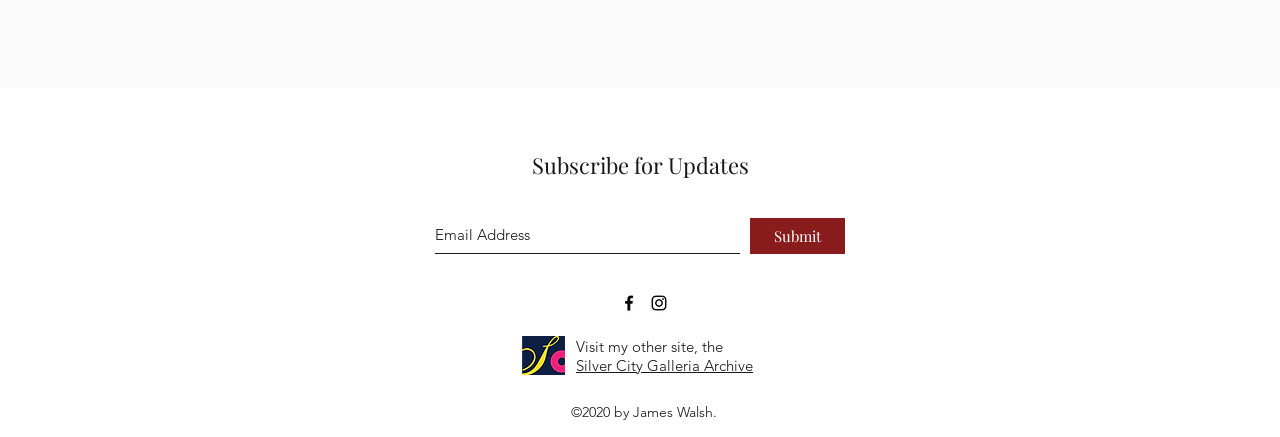Provide the bounding box coordinates of the UI element this sentence describes: "Home".

None